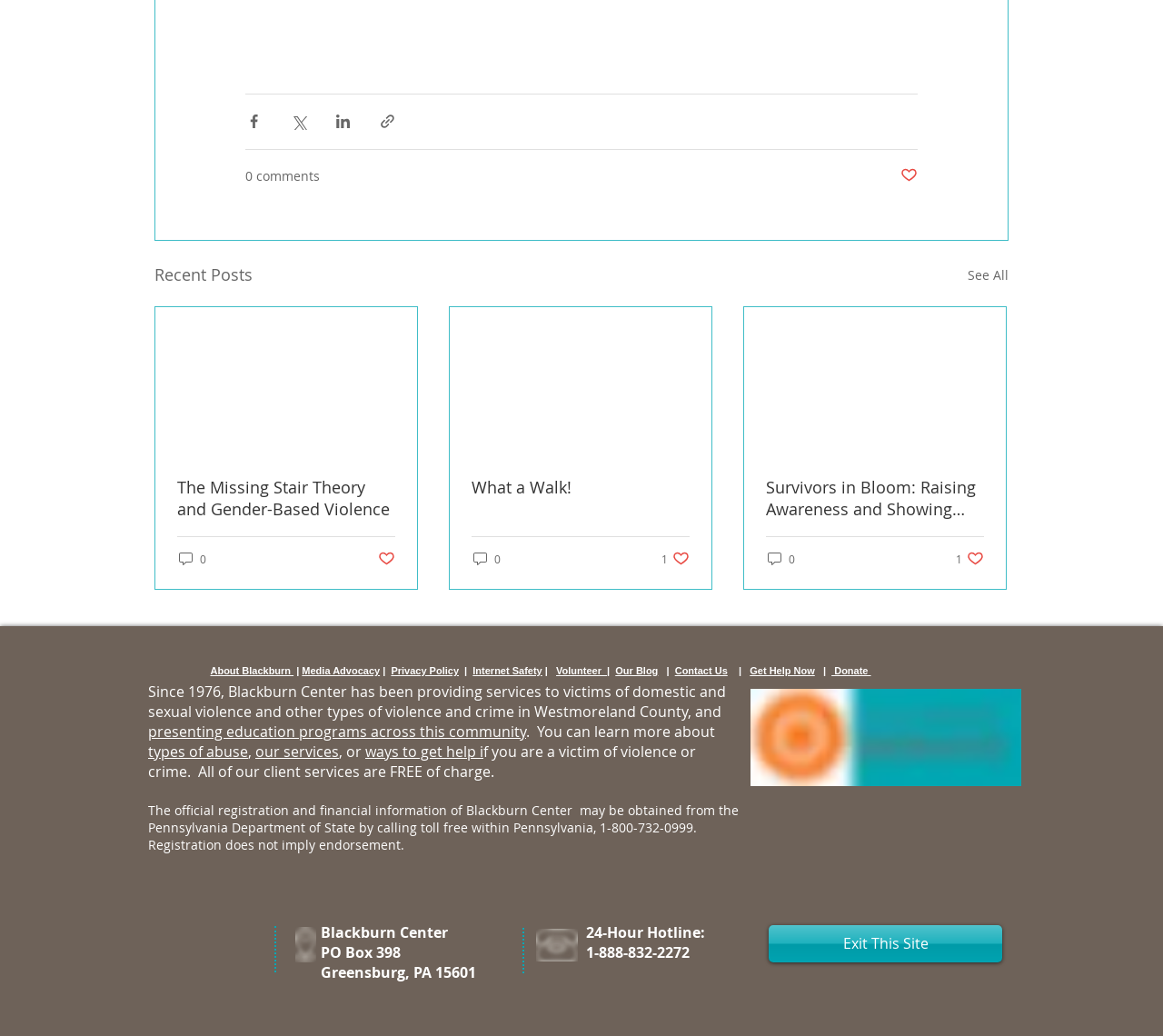Locate the bounding box coordinates of the area to click to fulfill this instruction: "Donate Now". The bounding box should be presented as four float numbers between 0 and 1, in the order [left, top, right, bottom].

[0.645, 0.662, 0.878, 0.761]